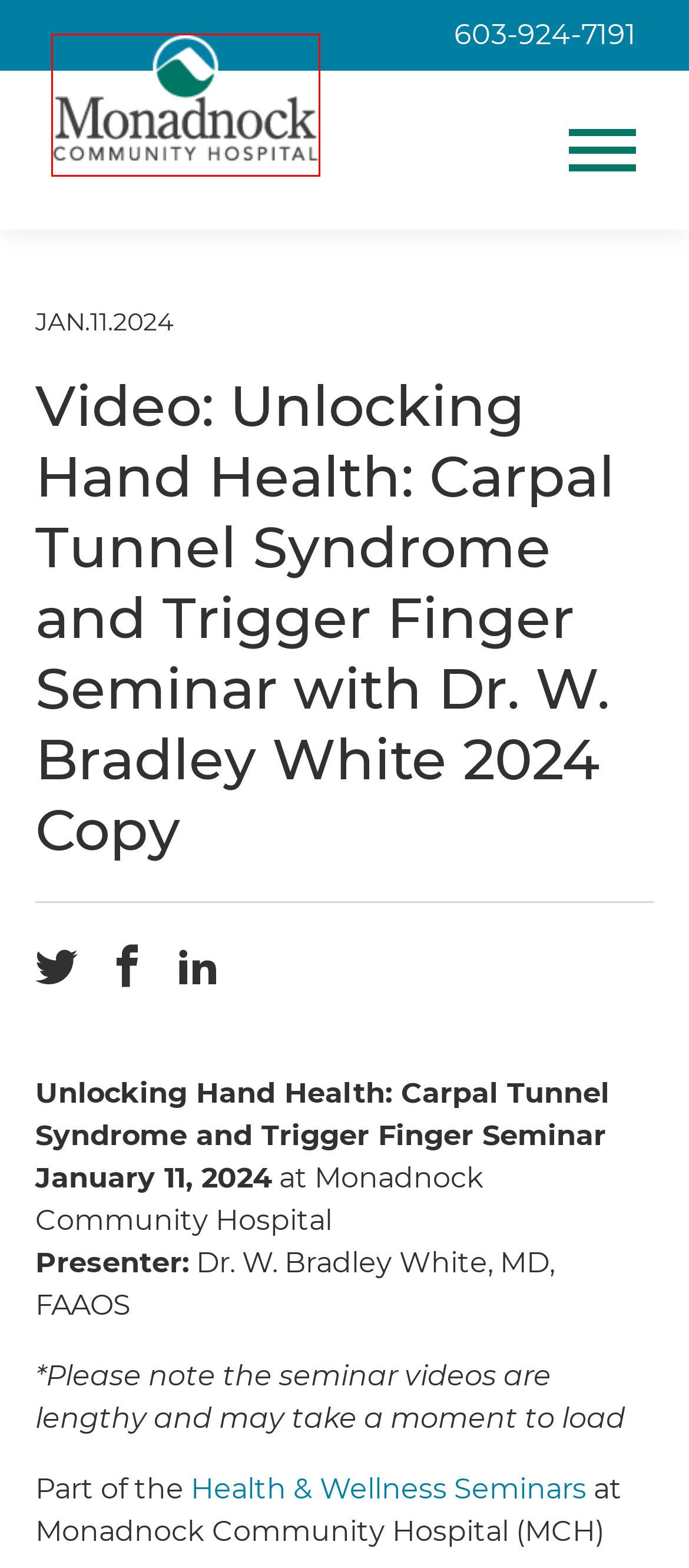Review the webpage screenshot provided, noting the red bounding box around a UI element. Choose the description that best matches the new webpage after clicking the element within the bounding box. The following are the options:
A. Nondiscrimination Policies at MCH - Monadnock Community Hospital
B. Health and Wellness Seminars - Monadnock Community Hospital
C. Welcome to Monadnock Community Hospital
D. Hospital Price Disclosure
E. Orthopedics Blog - Monadnock Community Hospital
F. orthopedics - Monadnock Community Hospital
G. Contact Information - Monadnock Community Hospital
H. W. Bradley White, MD, FAAOS - Monadnock Community Hospital

C